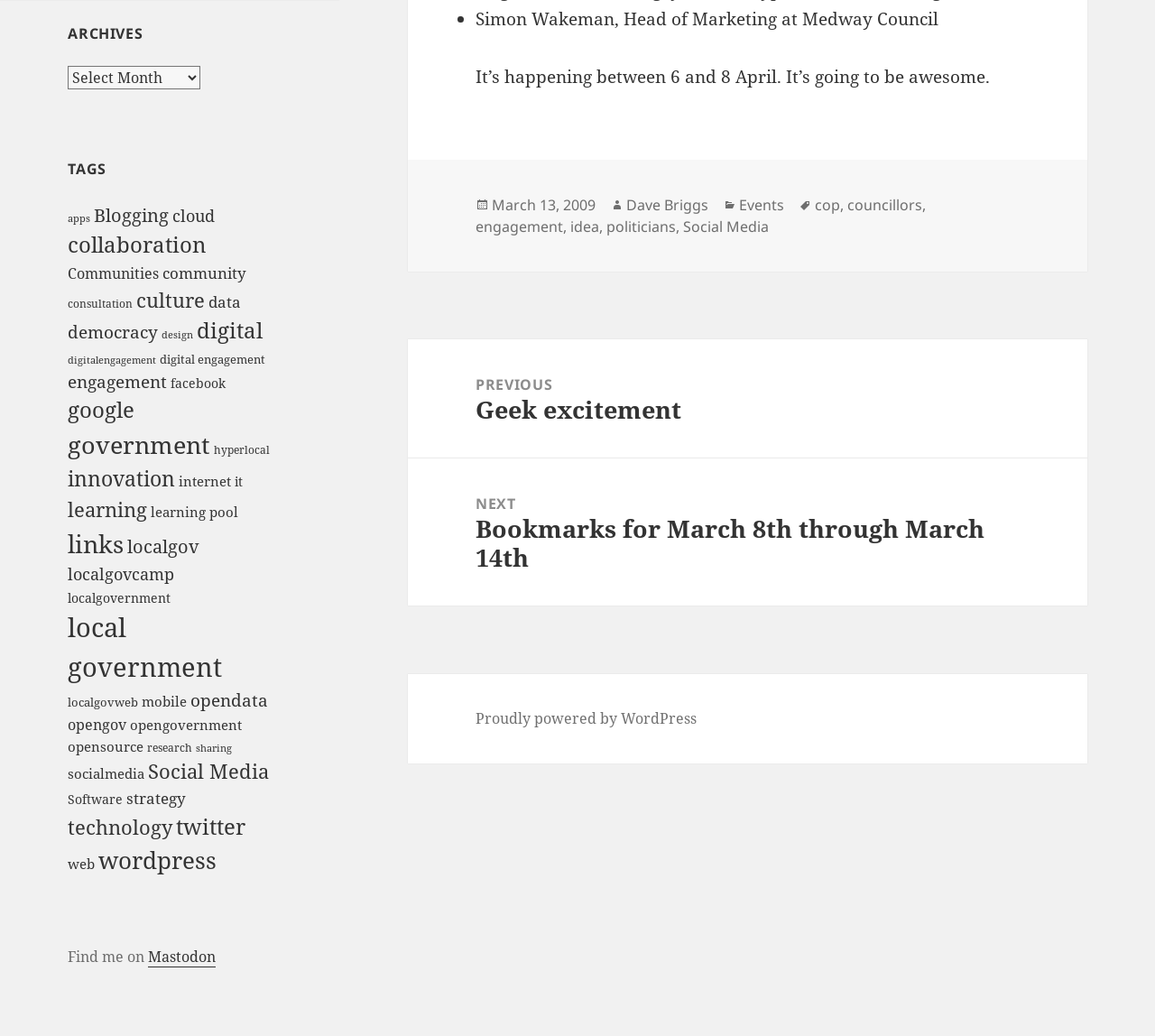Identify the bounding box coordinates of the clickable region to carry out the given instruction: "View posts".

[0.353, 0.327, 0.941, 0.585]